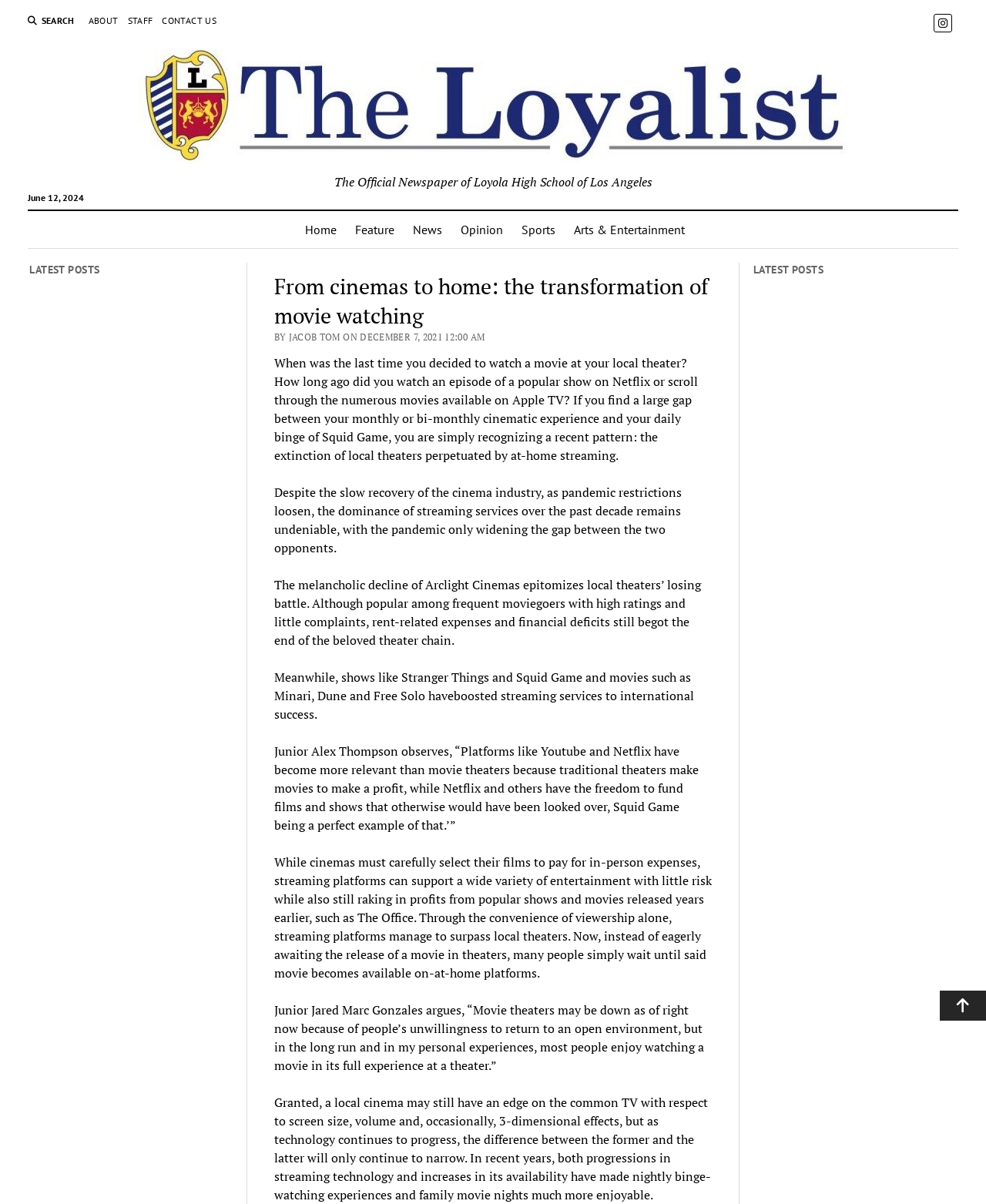Can you identify the bounding box coordinates of the clickable region needed to carry out this instruction: 'Visit the home page'? The coordinates should be four float numbers within the range of 0 to 1, stated as [left, top, right, bottom].

[0.3, 0.175, 0.35, 0.206]